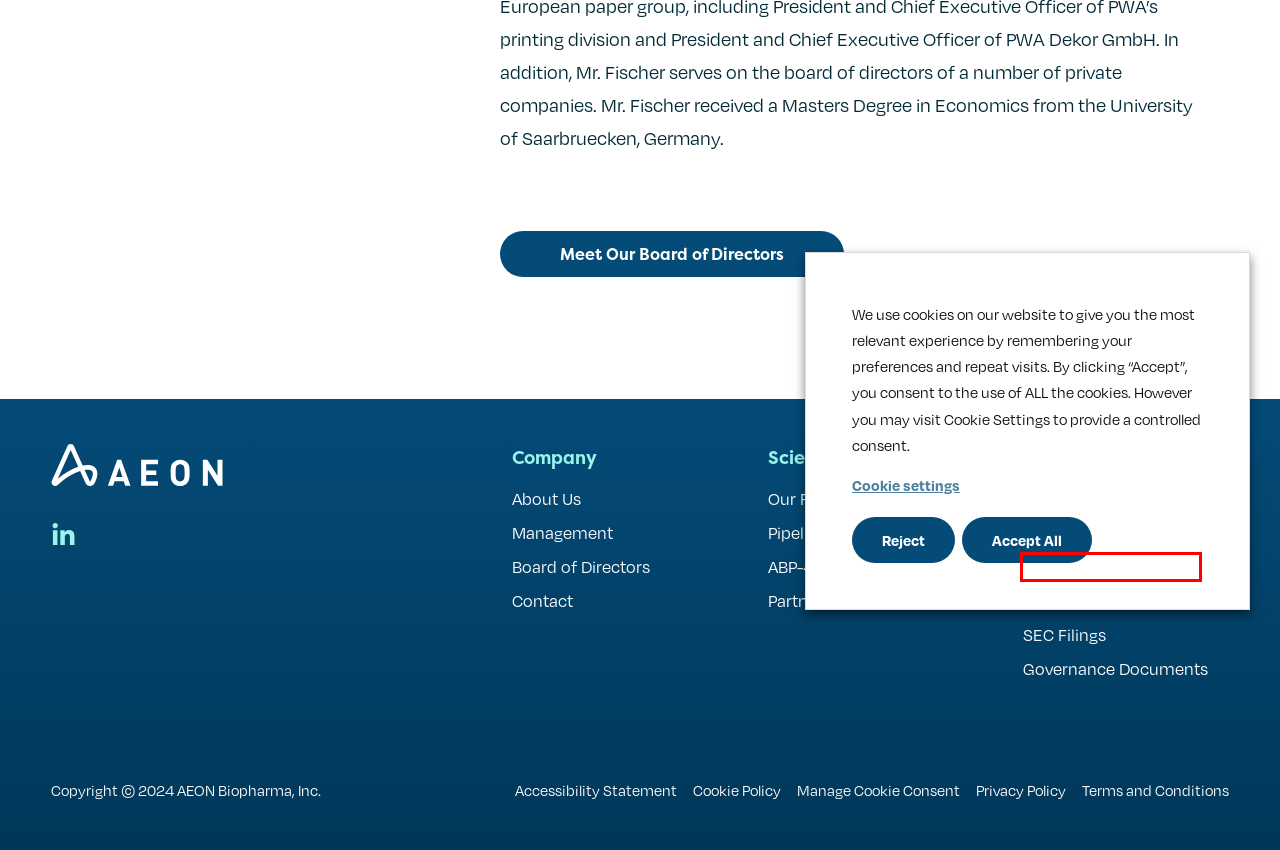You are looking at a webpage screenshot with a red bounding box around an element. Pick the description that best matches the new webpage after interacting with the element in the red bounding box. The possible descriptions are:
A. Terms and Conditions | AEON Biopharma
B. AEON Biopharma - Investors - Stock Information
C. AEON Biopharma - Investors - Press Releases
D. Privacy Policy | AEON Biopharma
E. AEON Biopharma - Investors - Governance - Governance Documents
F. Cookie Policy | AEON Biopharma
G. AEON Biopharma - Investors - Events & Presentations
H. AEON Accessibility Statement | AEON Biopharma

G